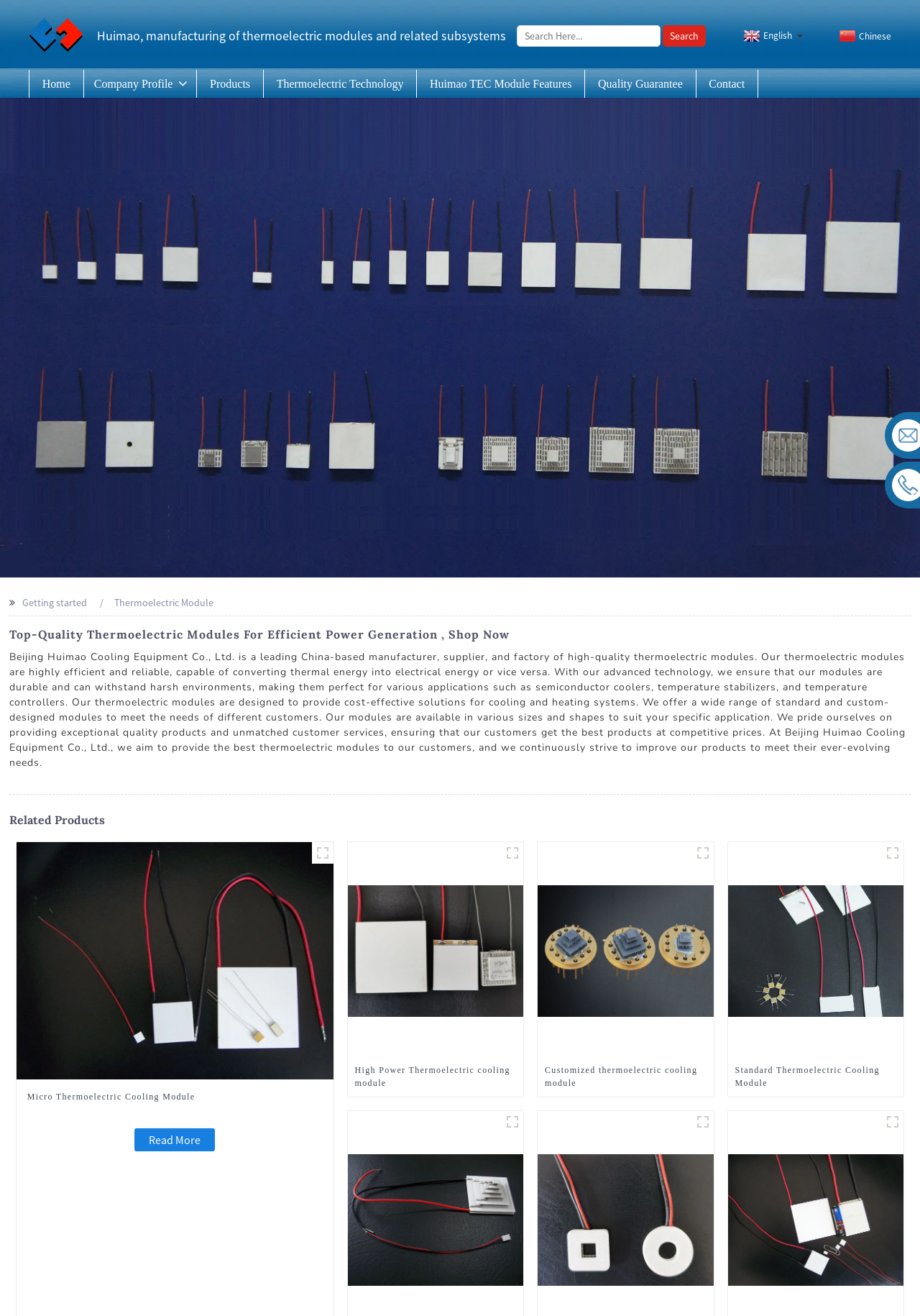Locate the bounding box coordinates of the area that needs to be clicked to fulfill the following instruction: "Click the logo". The coordinates should be in the format of four float numbers between 0 and 1, namely [left, top, right, bottom].

[0.031, 0.014, 0.09, 0.04]